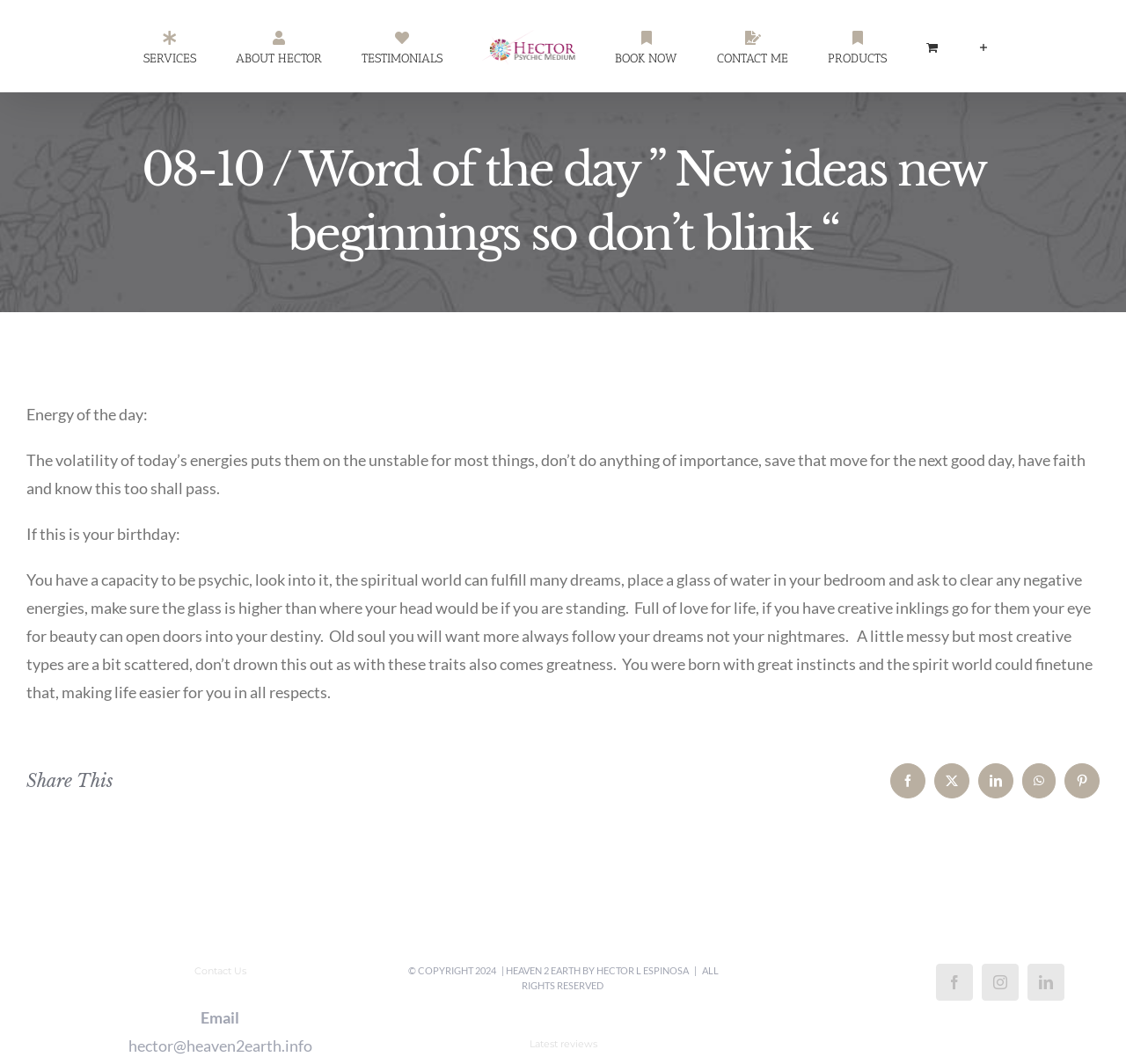Carefully observe the image and respond to the question with a detailed answer:
What is the theme of the website?

The theme of the website can be inferred from the content of the webpage, which includes the 'Energy of the day' section, the 'Word of the day' section, and the spiritual advice provided, indicating that the website is related to spiritual and energy topics.